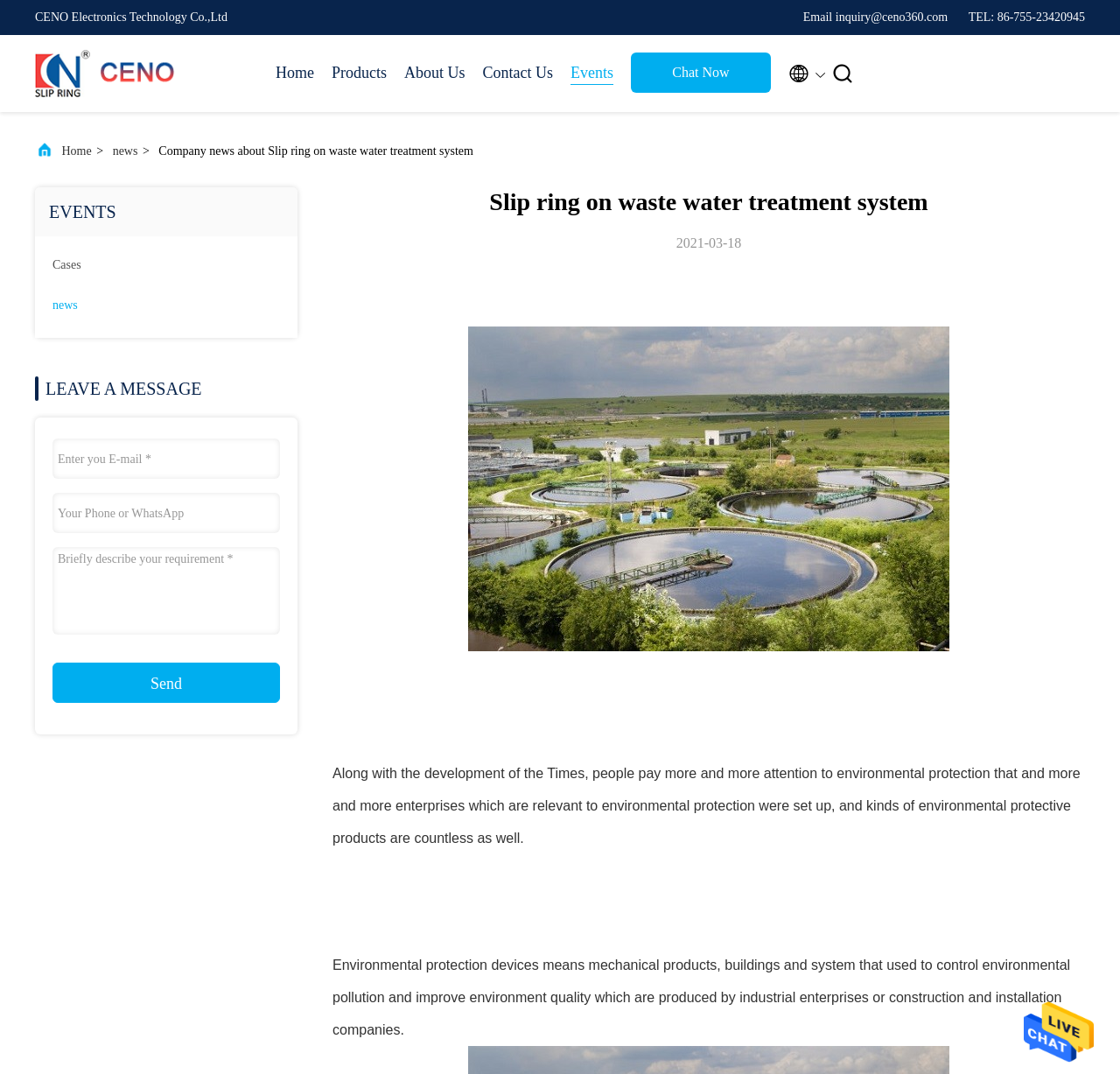Please identify the bounding box coordinates of the element's region that needs to be clicked to fulfill the following instruction: "Click Send Message". The bounding box coordinates should consist of four float numbers between 0 and 1, i.e., [left, top, right, bottom].

[0.914, 0.985, 0.977, 0.998]